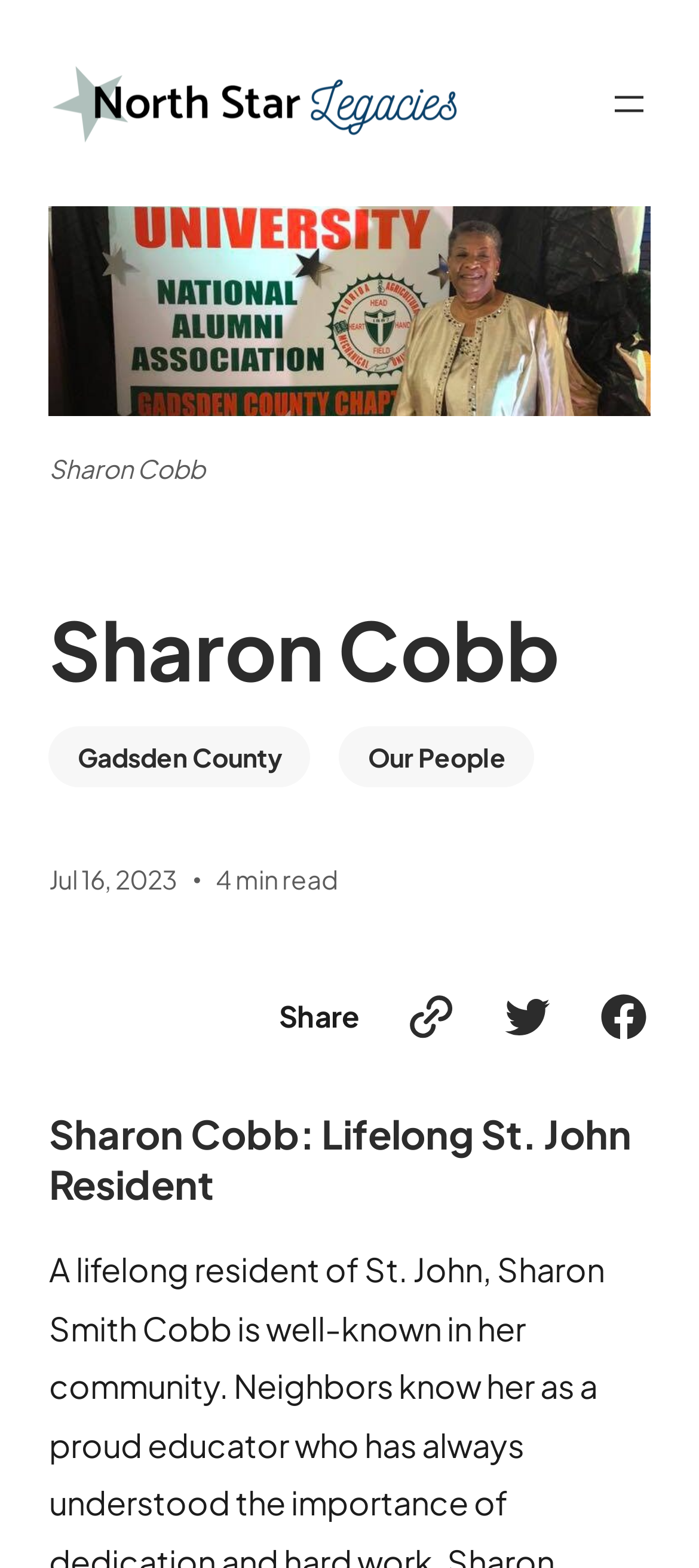Identify the coordinates of the bounding box for the element described below: "Facebook". Return the coordinates as four float numbers between 0 and 1: [left, top, right, bottom].

[0.853, 0.631, 0.93, 0.665]